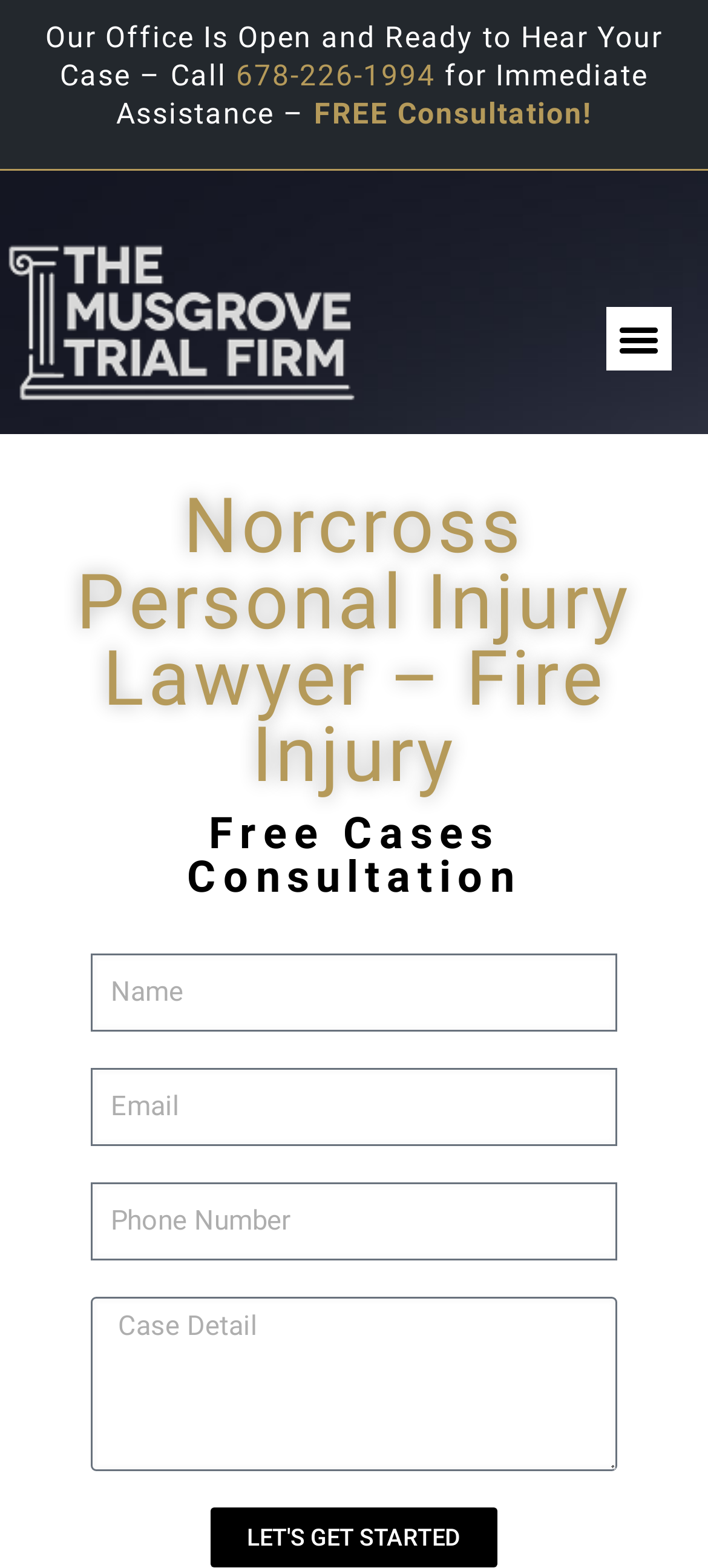Please respond to the question using a single word or phrase:
What is the call-to-action button text?

LET'S GET STARTED